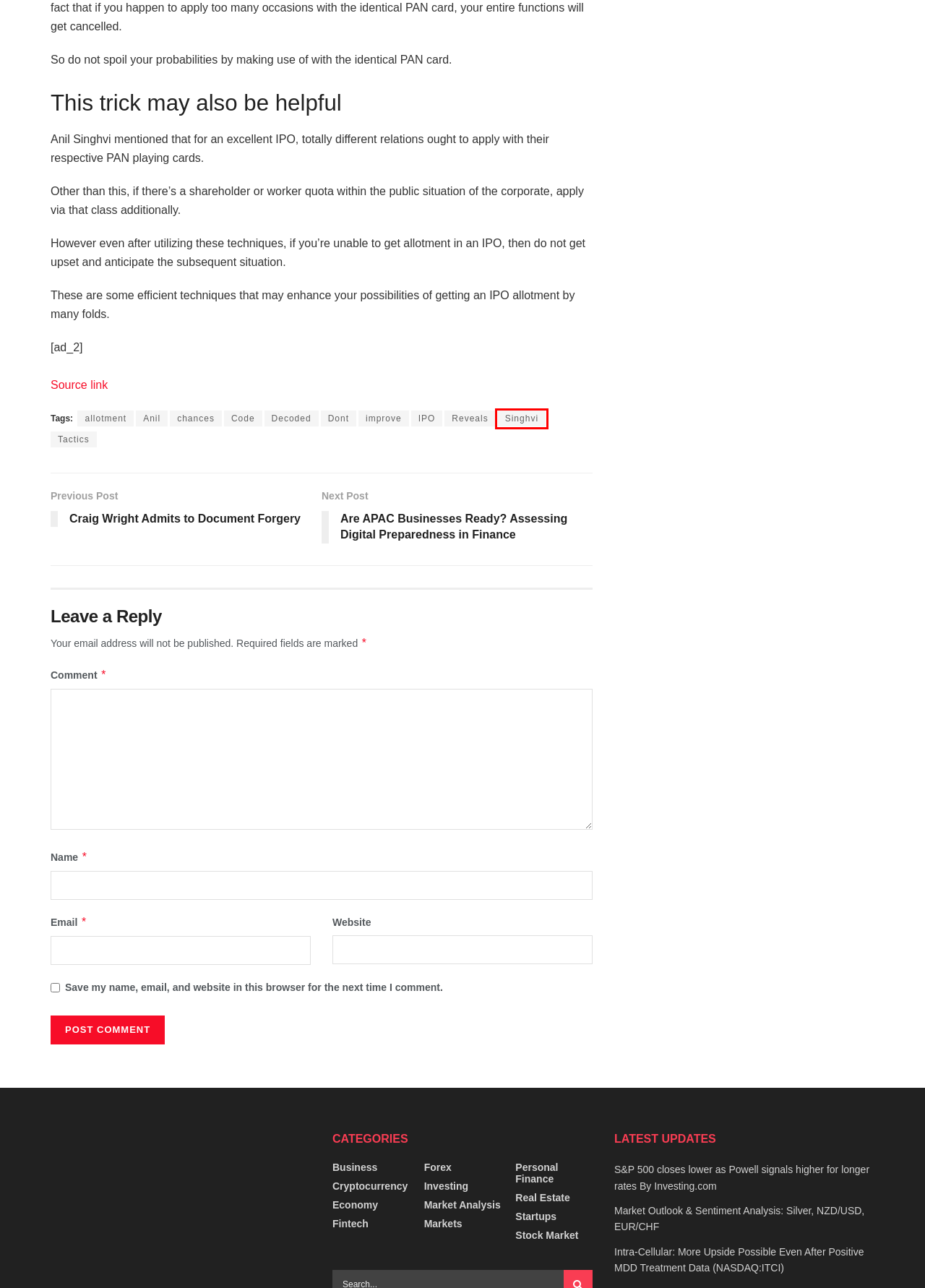Review the screenshot of a webpage that includes a red bounding box. Choose the most suitable webpage description that matches the new webpage after clicking the element within the red bounding box. Here are the candidates:
A. Tactics – Stocks and Markets Update
B. Singhvi – Stocks and Markets Update
C. Decoded – Stocks and Markets Update
D. improve – Stocks and Markets Update
E. Craig Wright Admits to Document Forgery – Stocks and Markets Update
F. Reveals – Stocks and Markets Update
G. allotment – Stocks and Markets Update
H. IPO – Stocks and Markets Update

B